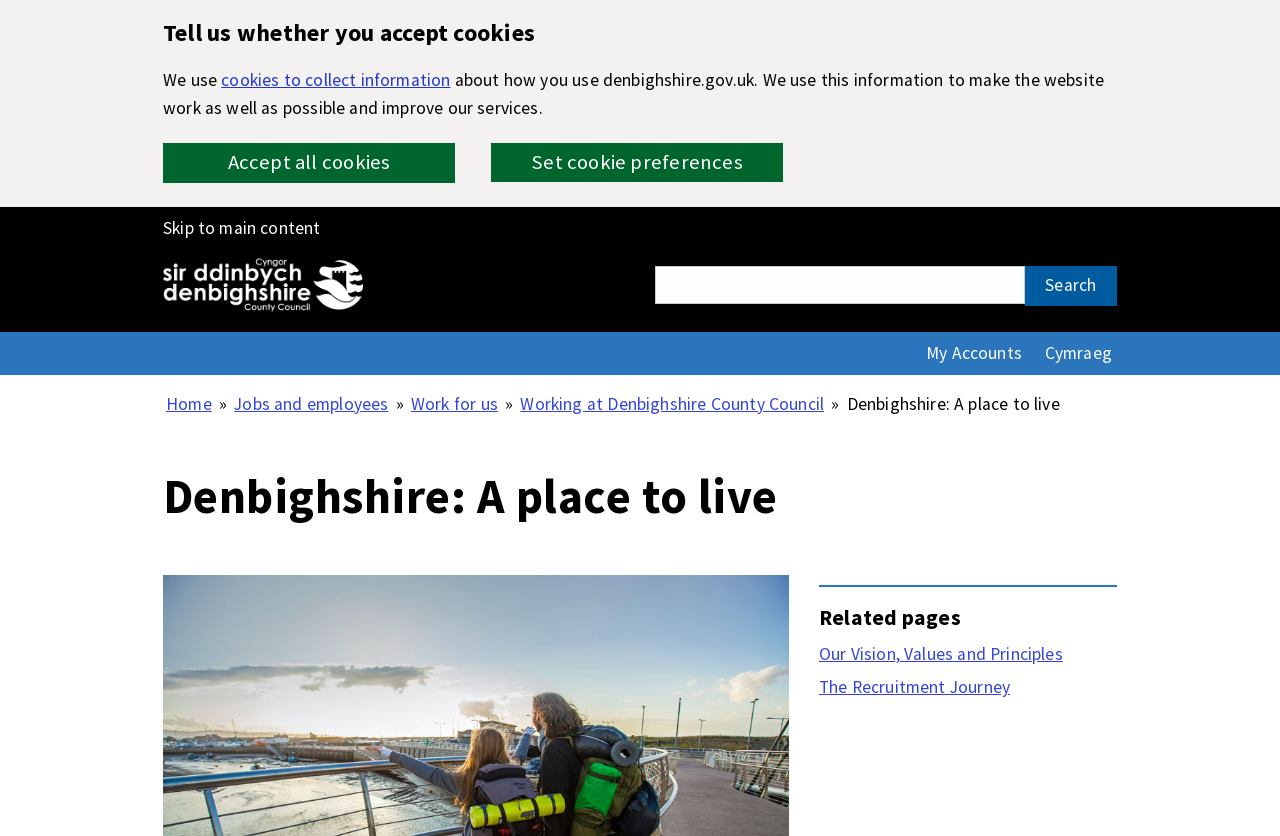What is the shortcut to skip to main content?
Based on the image, answer the question in a detailed manner.

I found the answer by looking at the link 'Skip to main content', which has the key shortcut Alt+s.